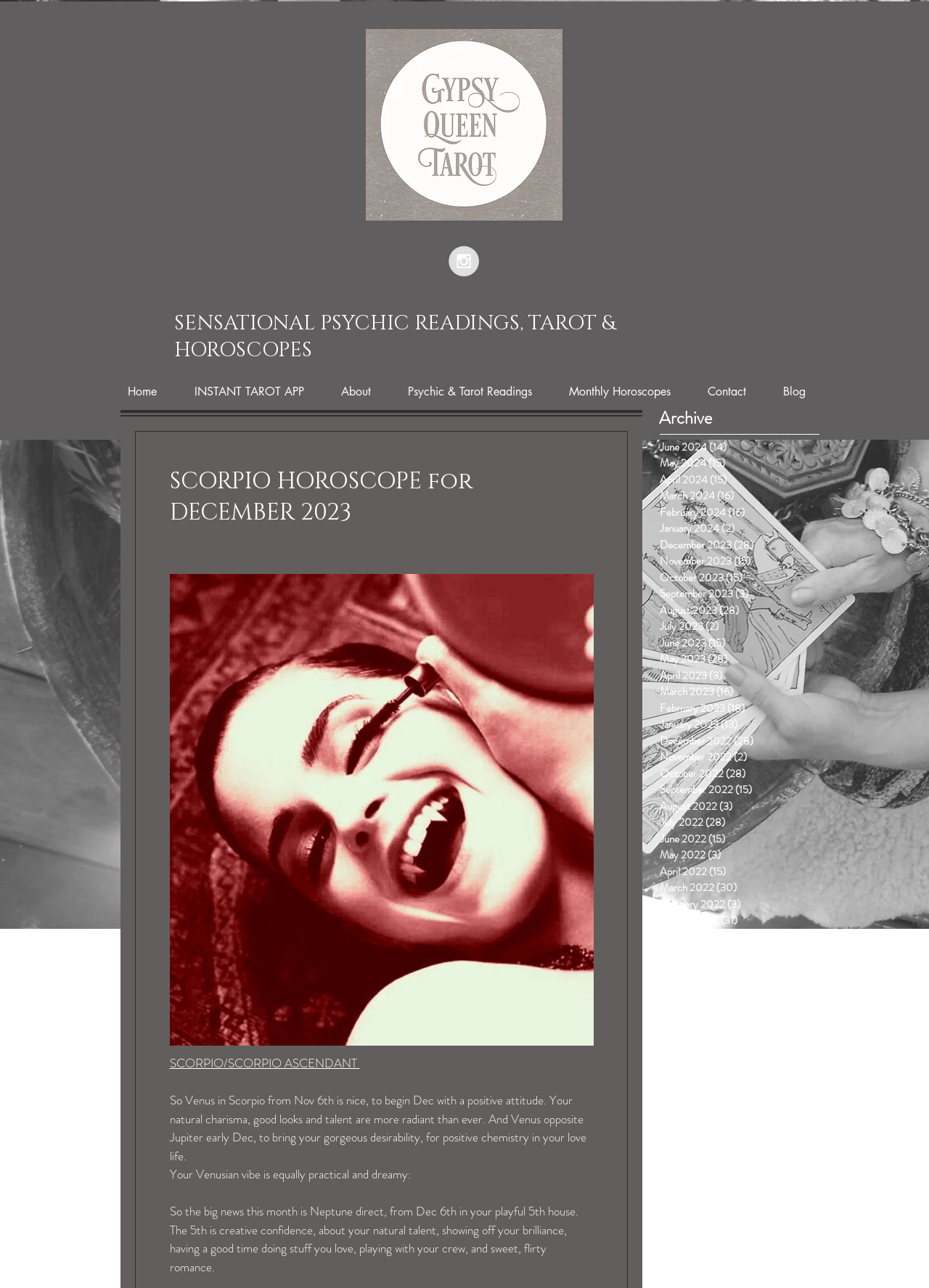Give the bounding box coordinates for the element described by: "Monthly Horoscopes".

[0.592, 0.29, 0.741, 0.318]